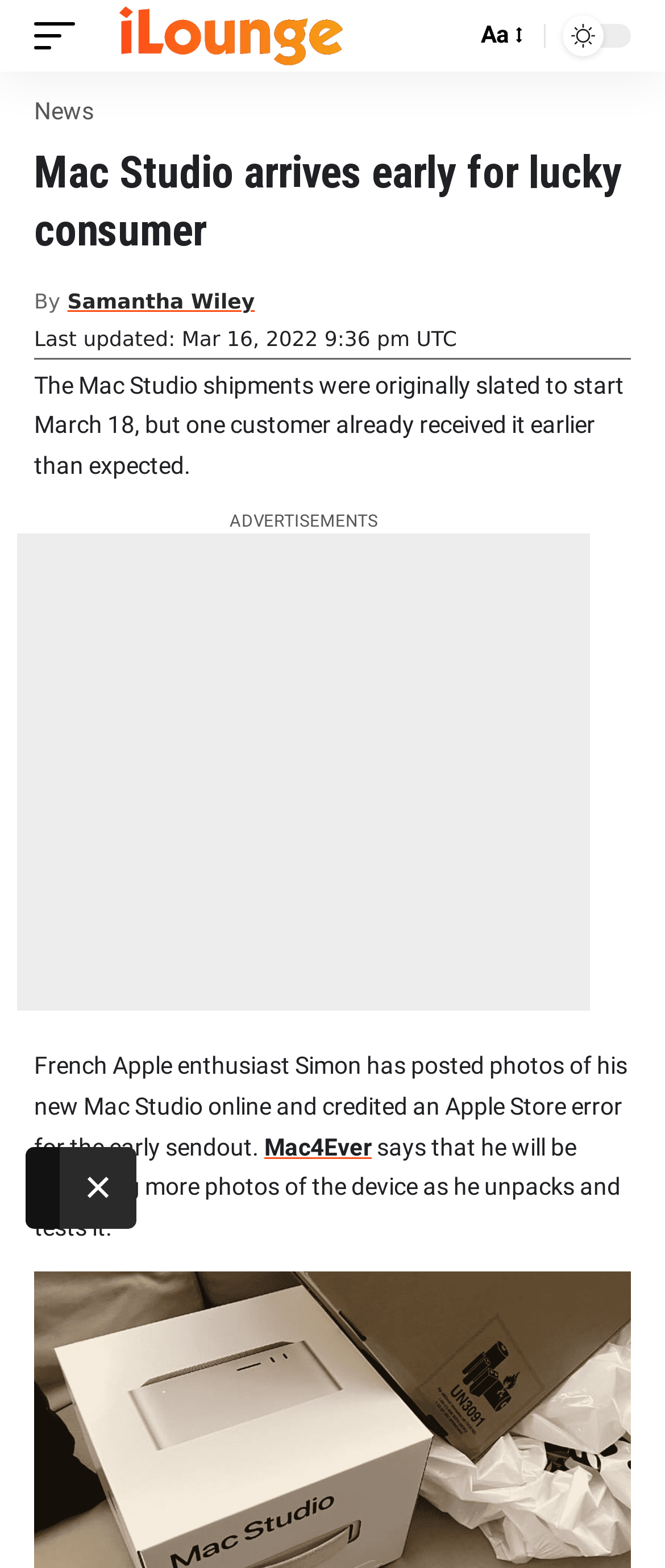Find and generate the main title of the webpage.

Mac Studio arrives early for lucky consumer